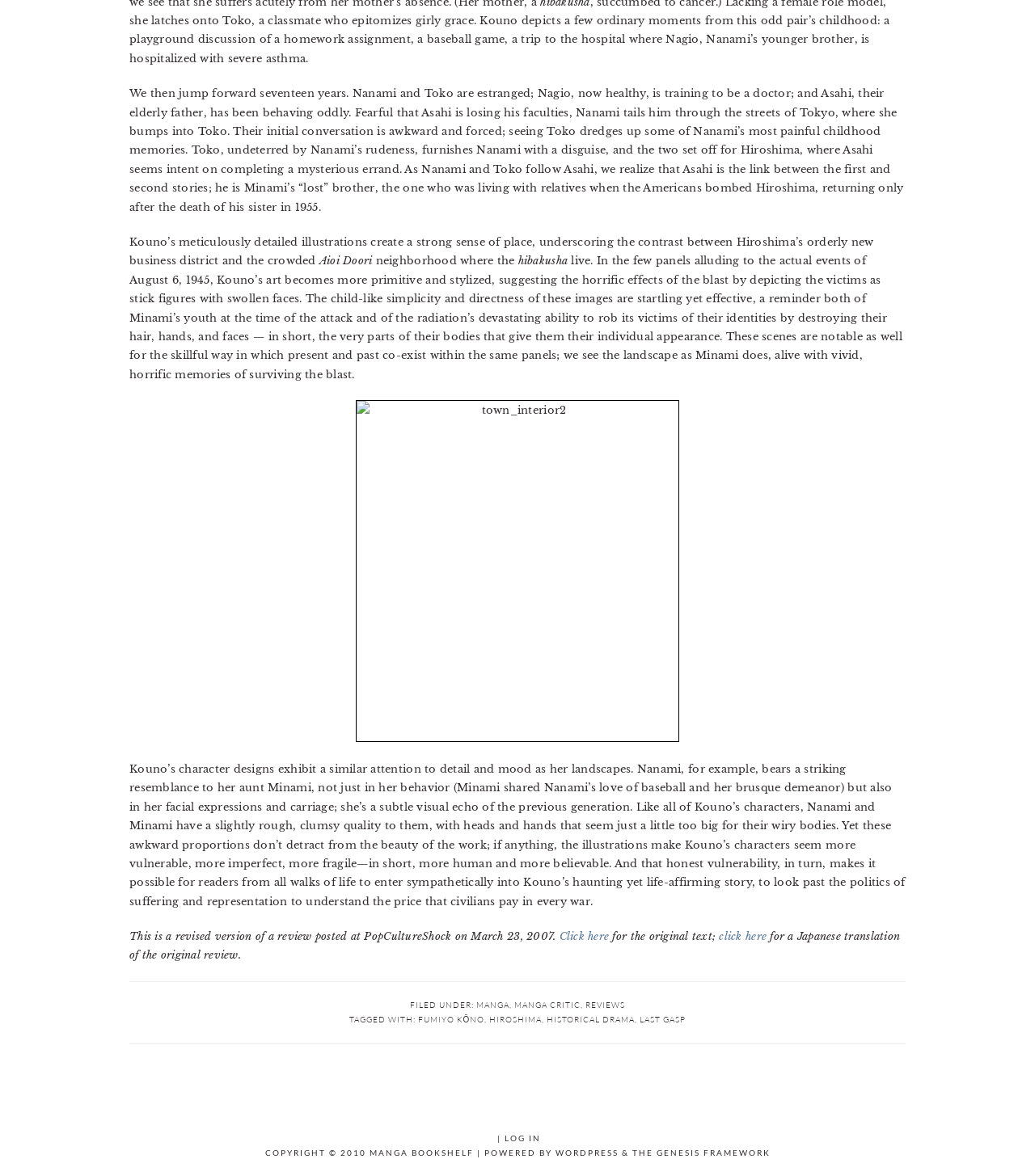Please identify the bounding box coordinates of the area I need to click to accomplish the following instruction: "Click the link to read the Japanese translation of the original review".

[0.695, 0.79, 0.741, 0.802]